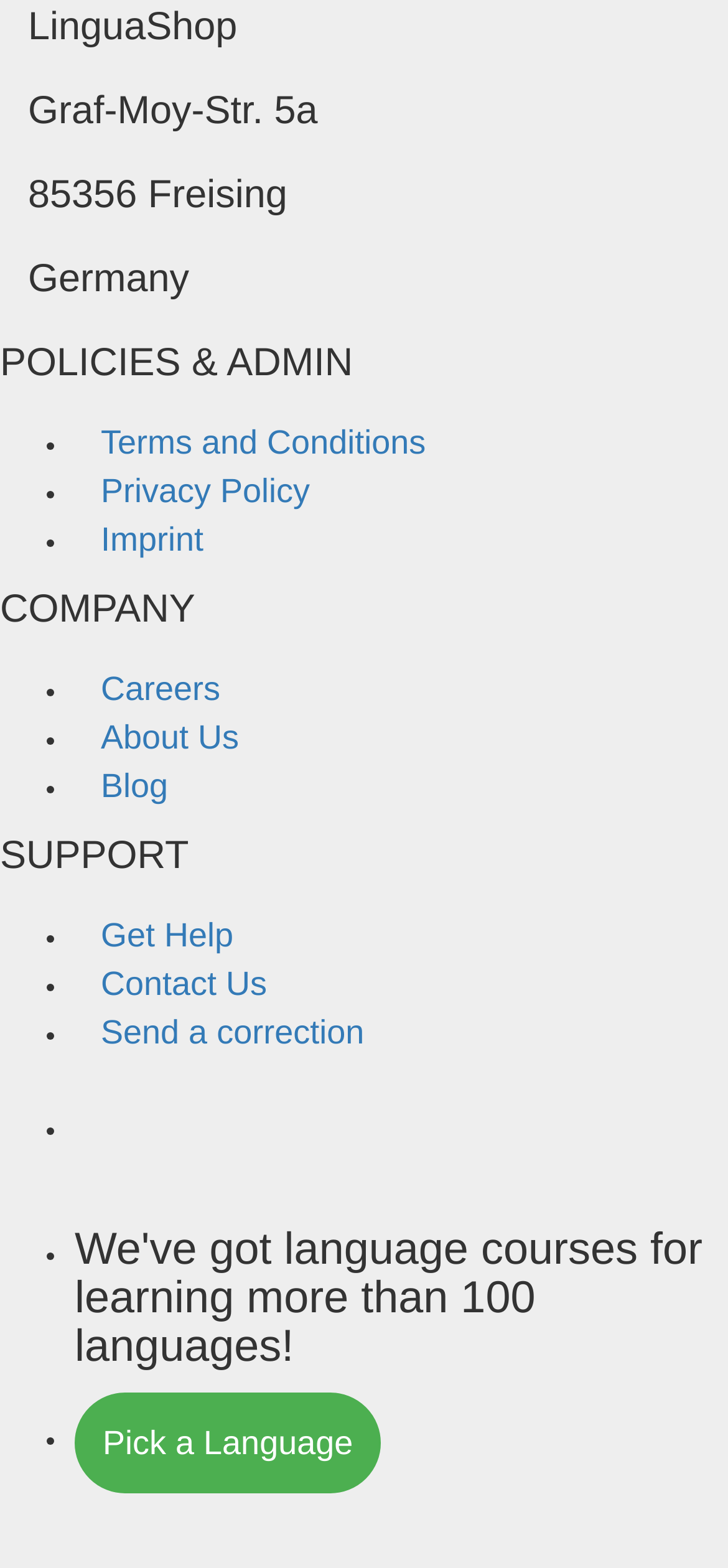What is the address of the company?
Using the image, respond with a single word or phrase.

Graf-Moy-Str. 5a, 85356 Freising, Germany